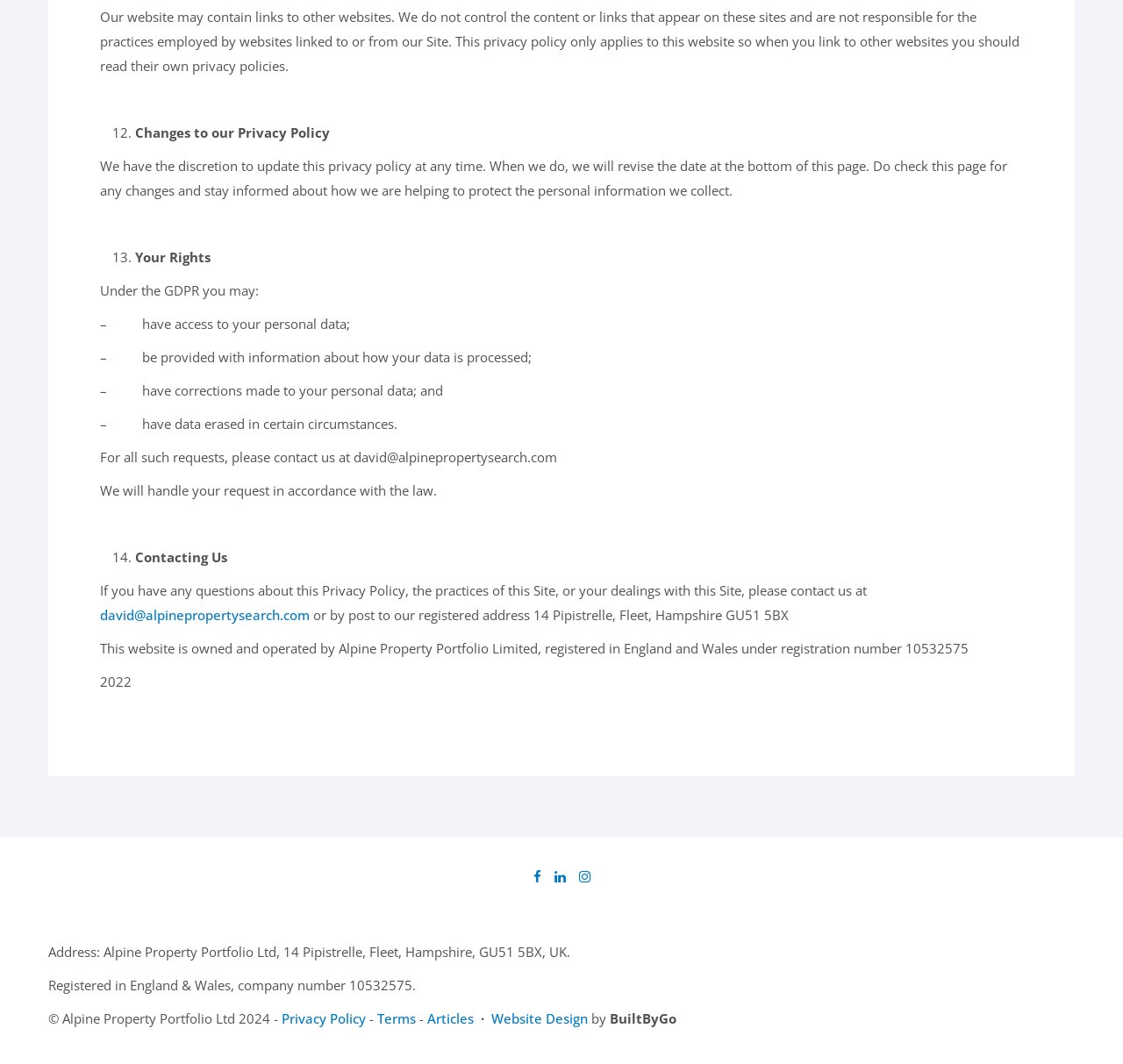Analyze the image and give a detailed response to the question:
What is the company name of the website owner?

The webpage provides information about the website owner, including the company name, registered address, and registration number. The company name is Alpine Property Portfolio Ltd, which is registered in England and Wales.